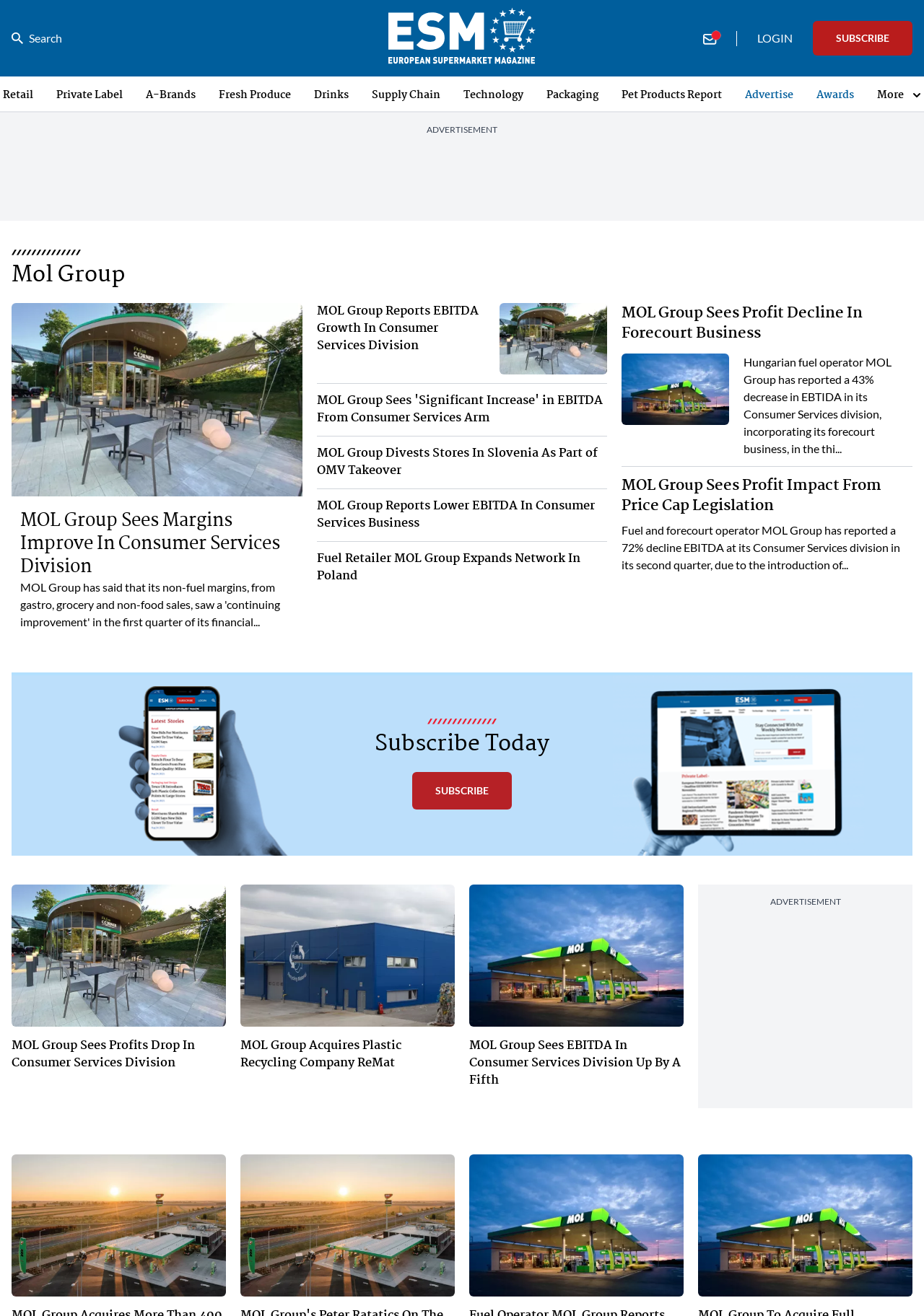Please identify the bounding box coordinates of the element I need to click to follow this instruction: "Subscribe to the newsletter".

[0.88, 0.016, 0.988, 0.042]